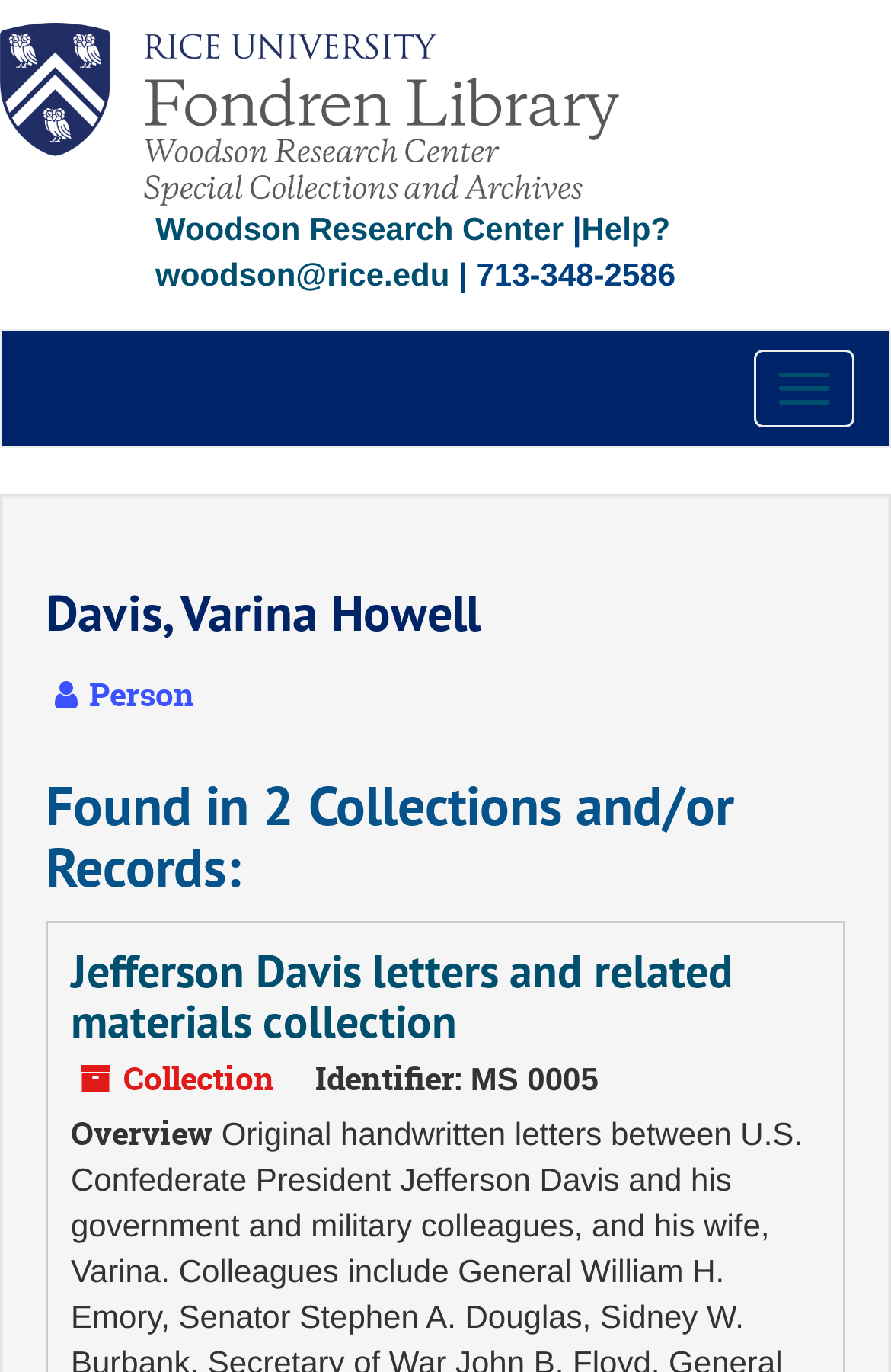Answer this question using a single word or a brief phrase:
What is the phone number of the research center?

713-348-2586